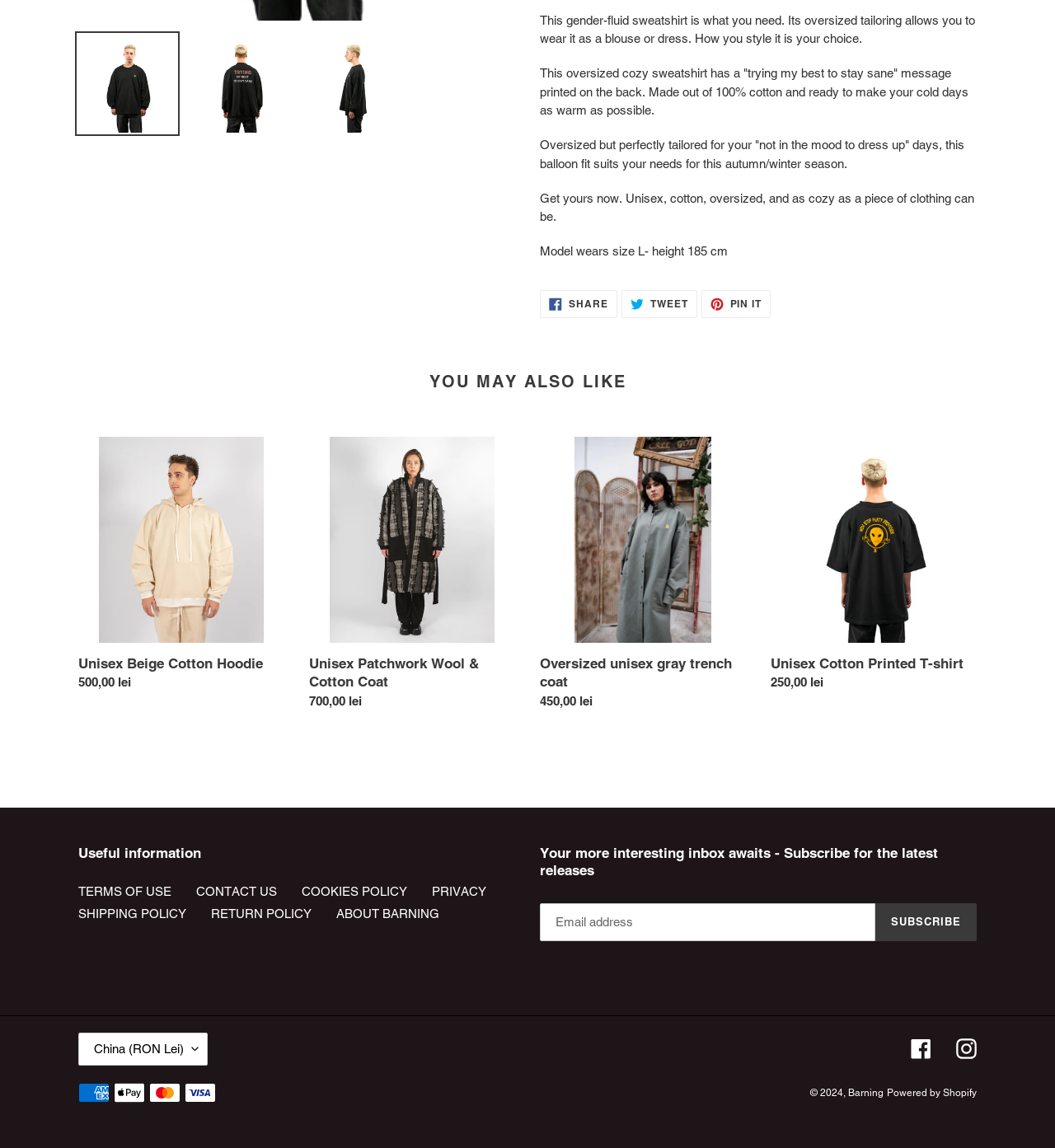Given the webpage screenshot and the description, determine the bounding box coordinates (top-left x, top-left y, bottom-right x, bottom-right y) that define the location of the UI element matching this description: Pin it Pin on Pinterest

[0.665, 0.252, 0.731, 0.277]